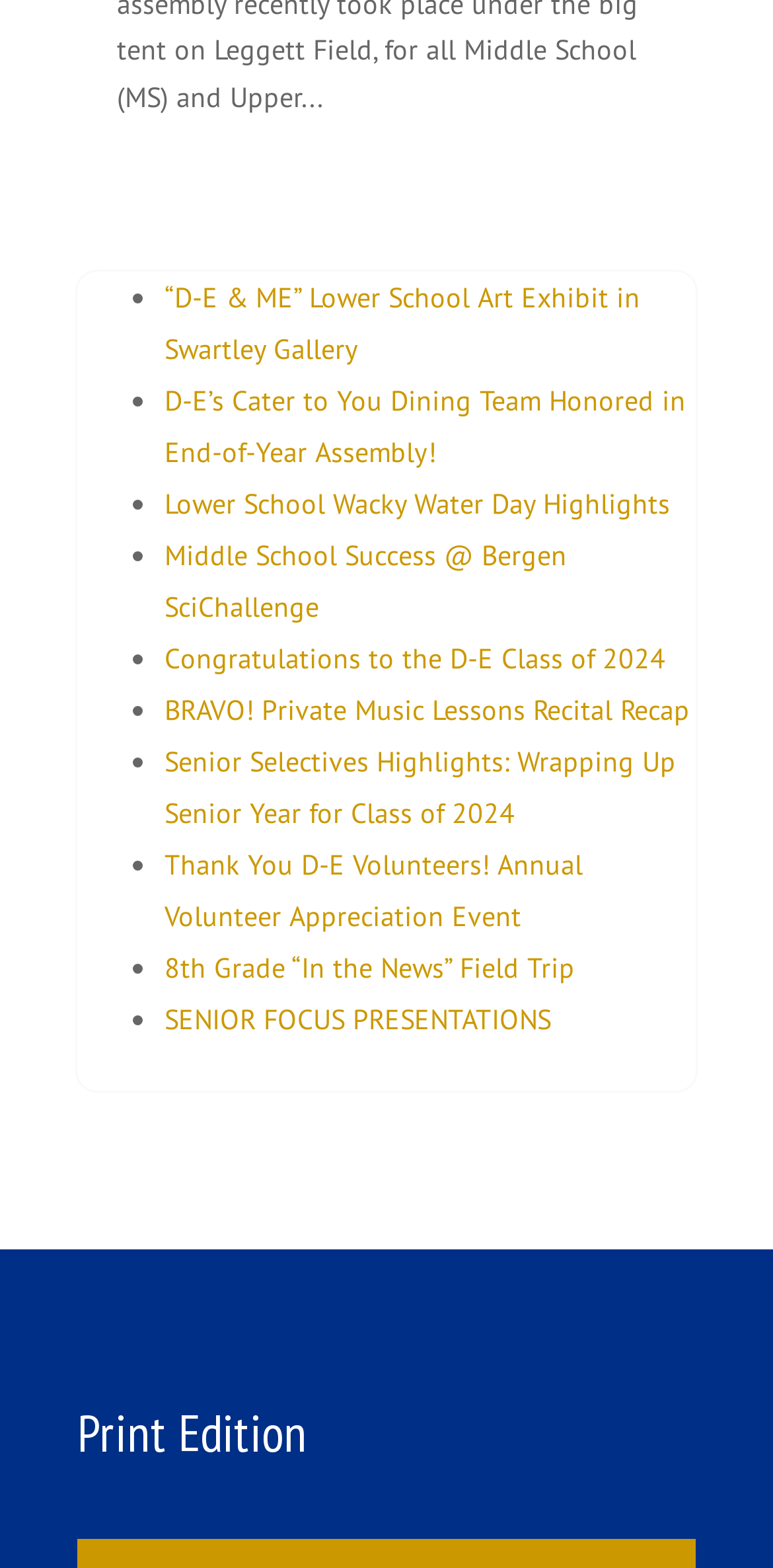Return the bounding box coordinates of the UI element that corresponds to this description: "SENIOR FOCUS PRESENTATIONS". The coordinates must be given as four float numbers in the range of 0 and 1, [left, top, right, bottom].

[0.213, 0.639, 0.713, 0.661]